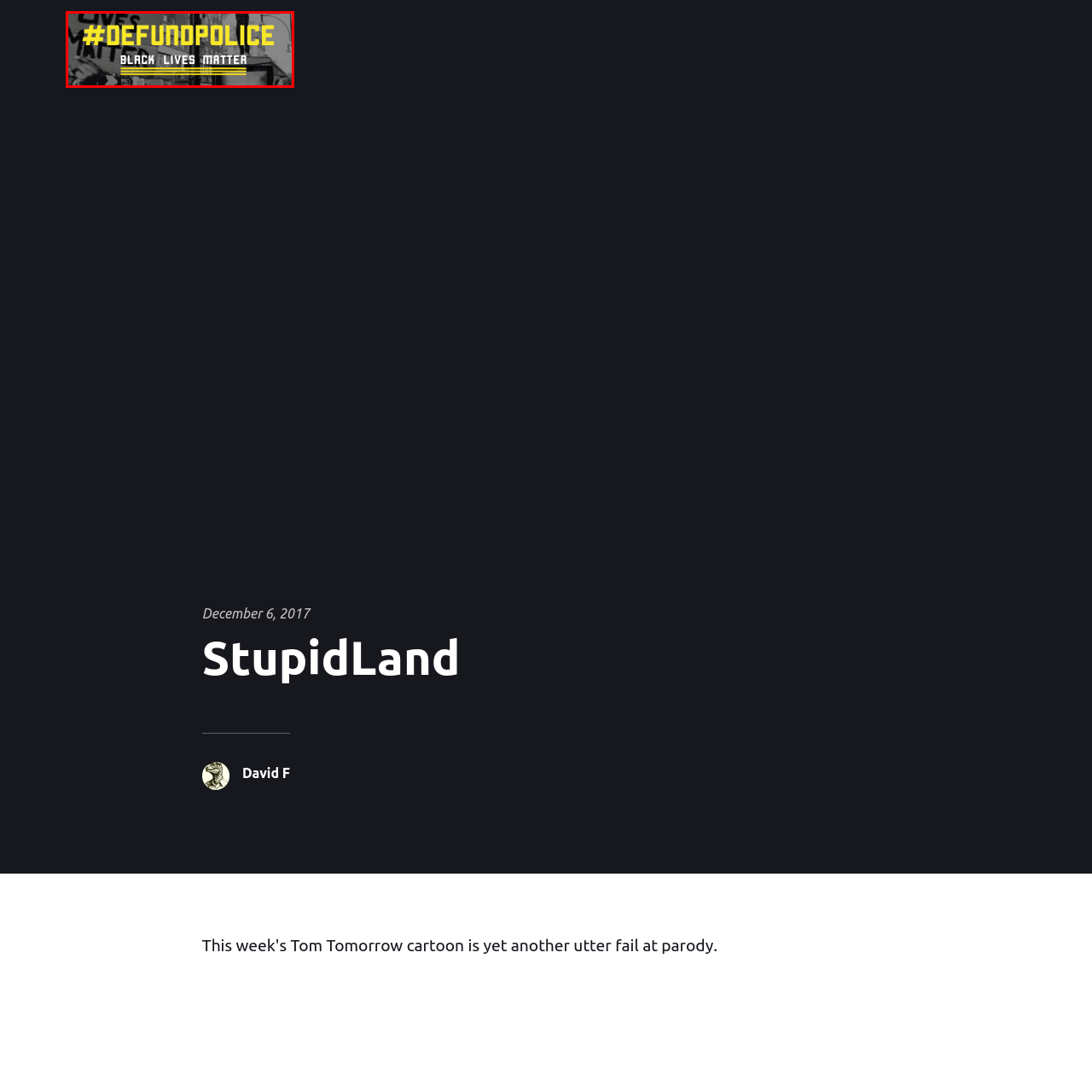What is the color of the font used in the image?
Direct your attention to the image encased in the red bounding box and answer the question thoroughly, relying on the visual data provided.

The image features a striking yellow font against a darker background, which is visually arresting and emphasizes the urgency and significance of the message.